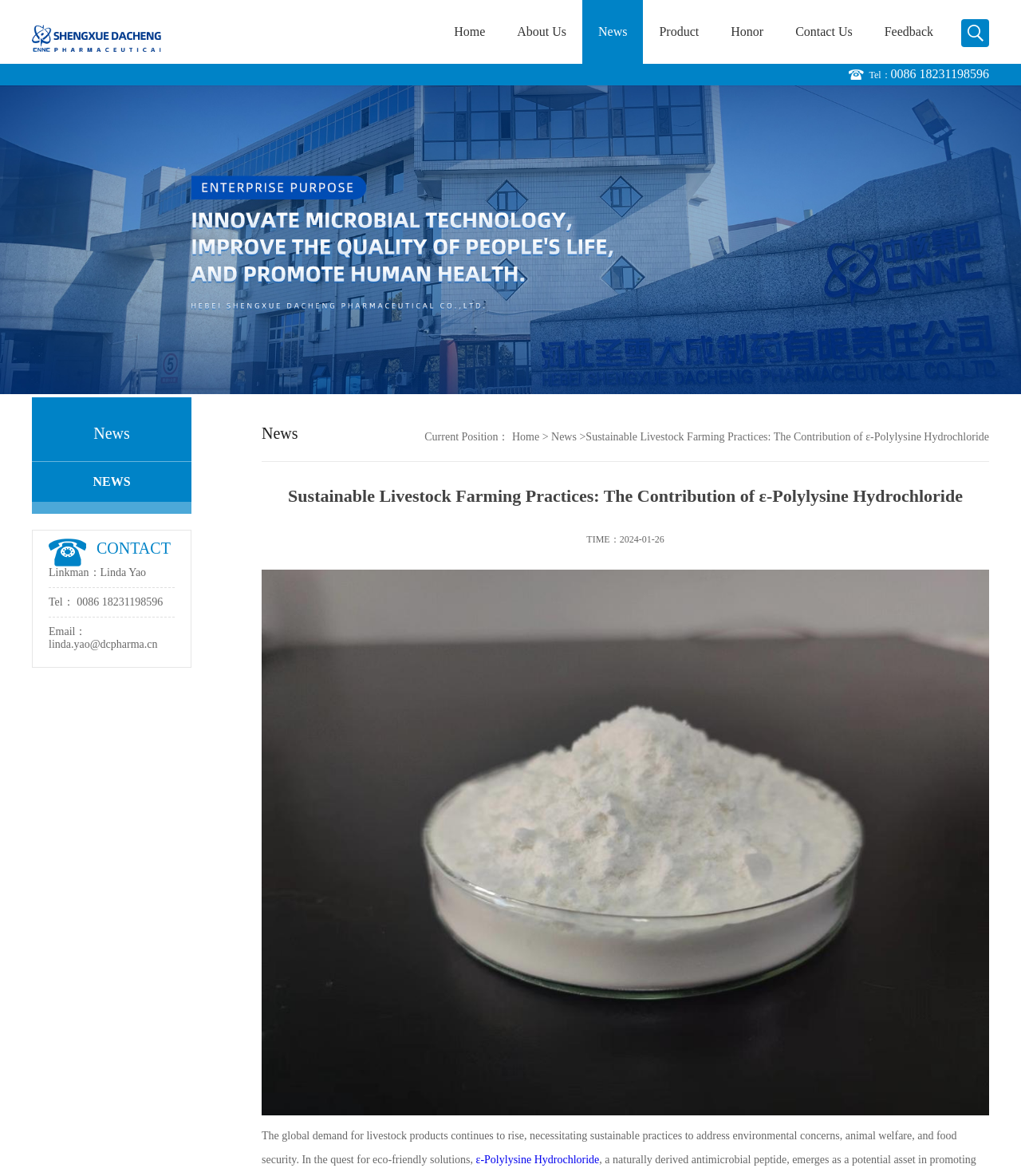Provide the bounding box coordinates of the HTML element this sentence describes: "Inquilinxs Unidxs por Justicia". The bounding box coordinates consist of four float numbers between 0 and 1, i.e., [left, top, right, bottom].

None